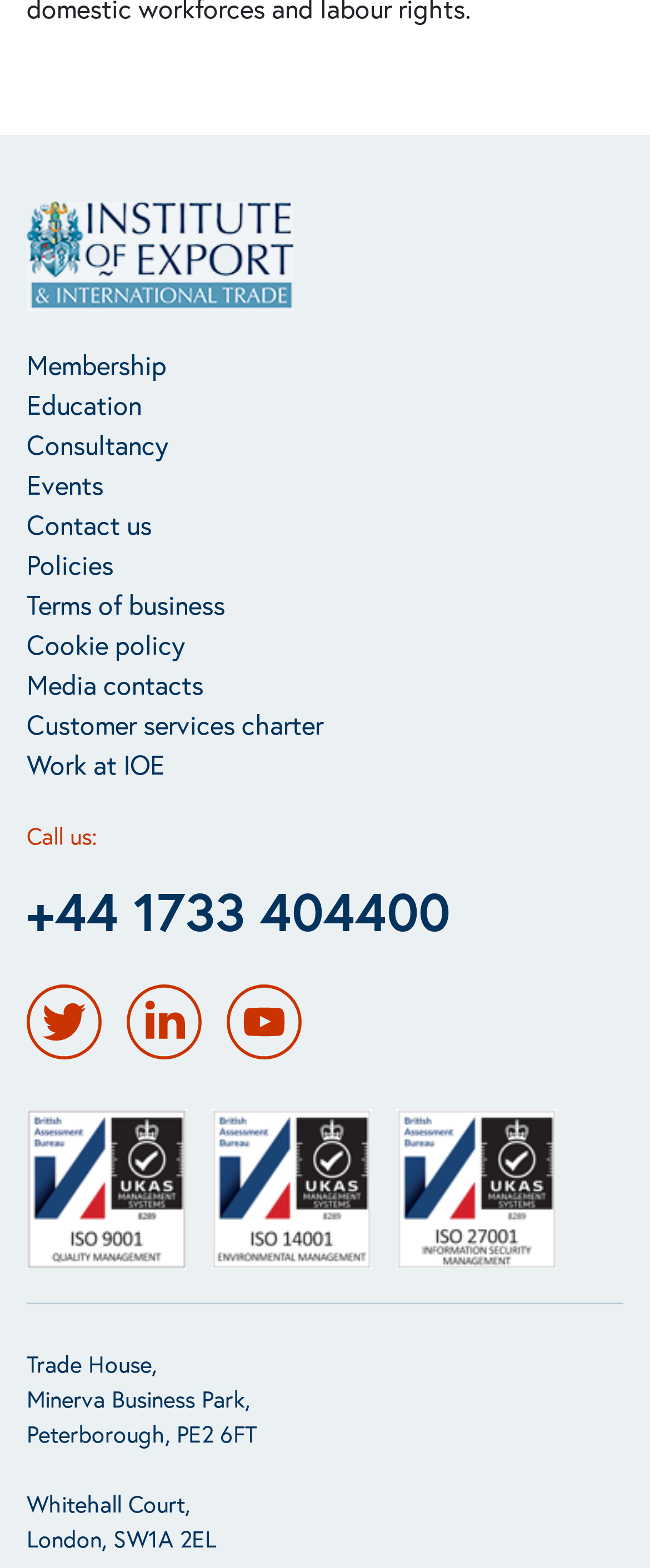What are the certifications held by the organization?
Look at the image and answer with only one word or phrase.

ISO 9001, ISO 14001, ISO 27001